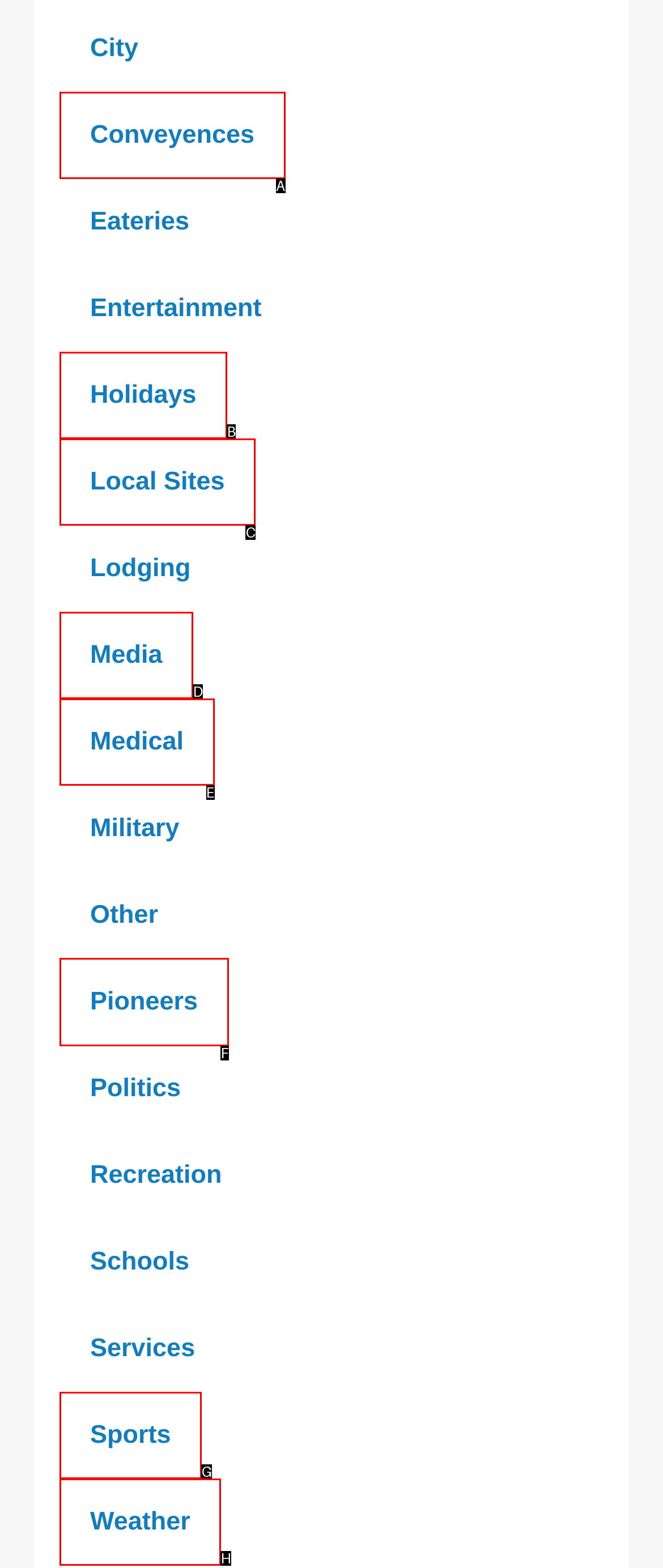Show which HTML element I need to click to perform this task: Learn about Pioneers Answer with the letter of the correct choice.

F